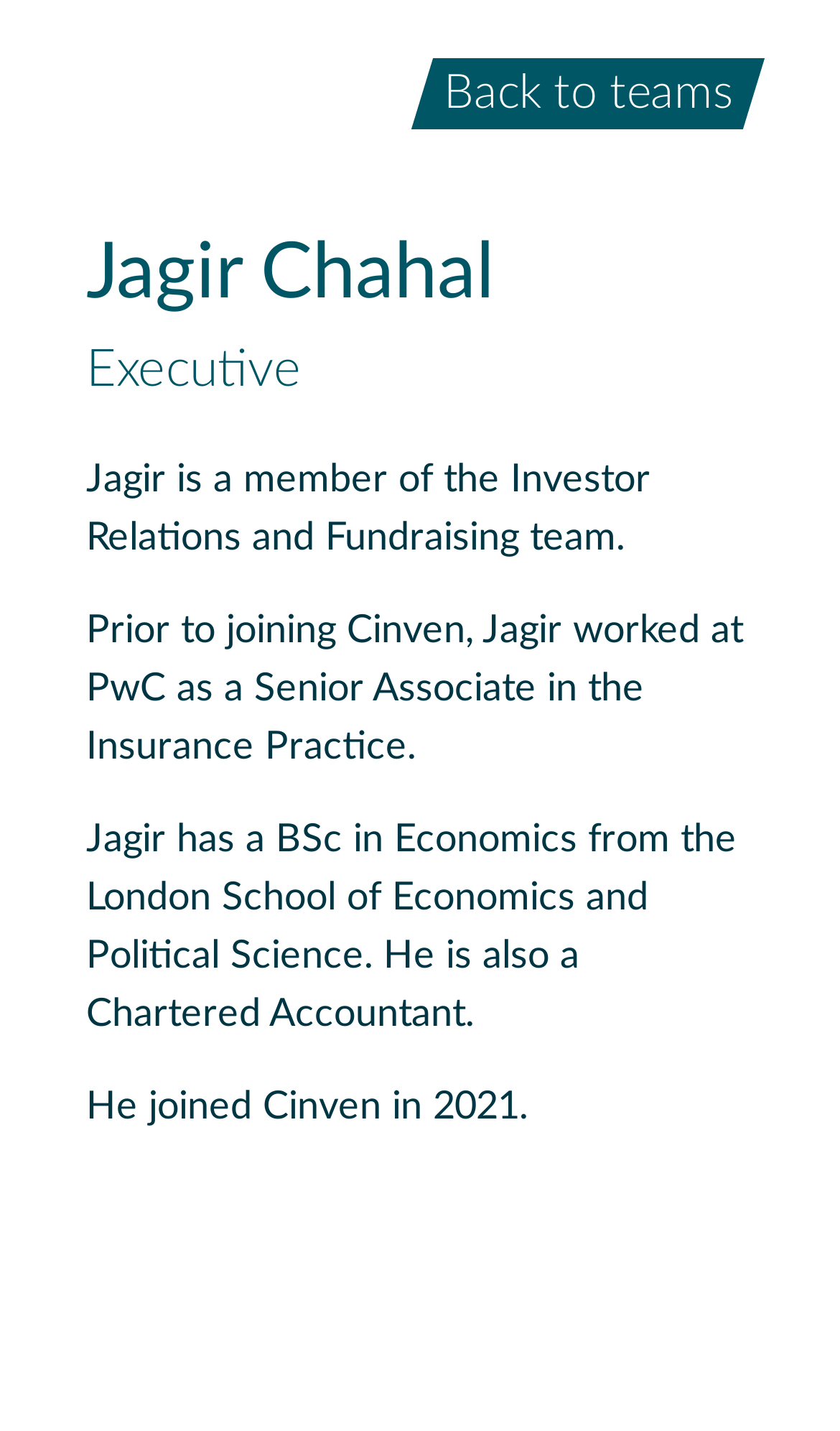What is the name of the school Jagir attended?
From the image, provide a succinct answer in one word or a short phrase.

London School of Economics and Political Science